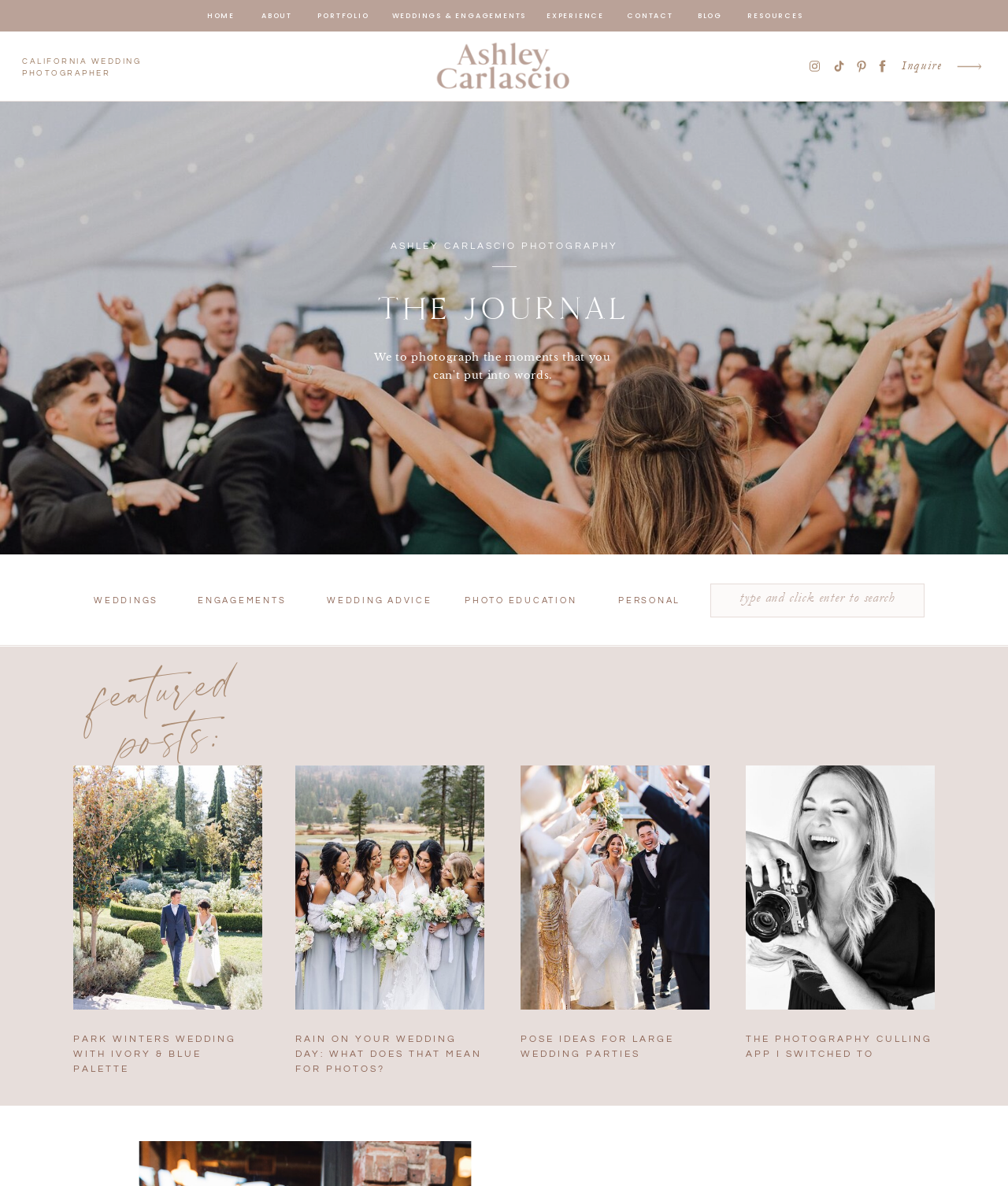What type of photography is featured on this website?
Using the visual information, reply with a single word or short phrase.

Wedding photography